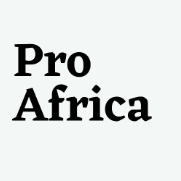What continent is the organization focused on? Look at the image and give a one-word or short phrase answer.

Africa